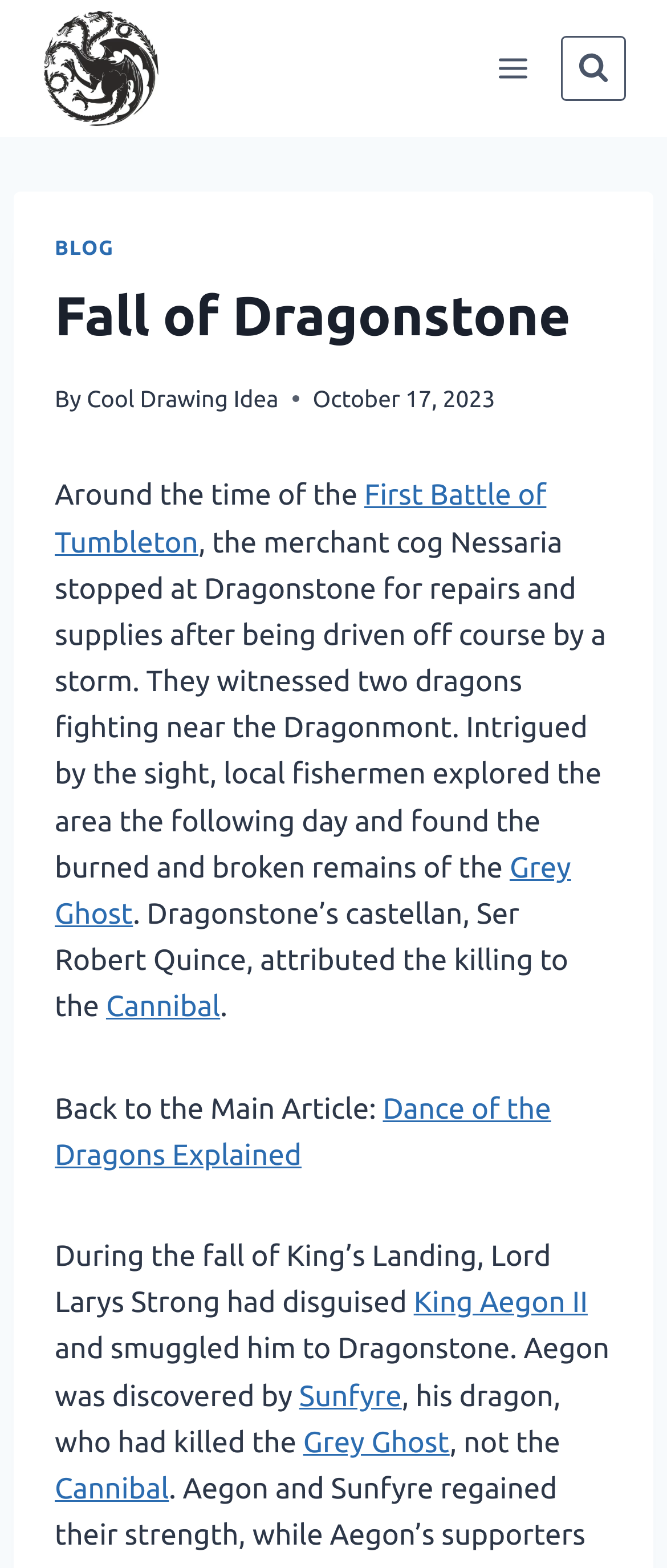Identify and provide the text of the main header on the webpage.

Fall of Dragonstone